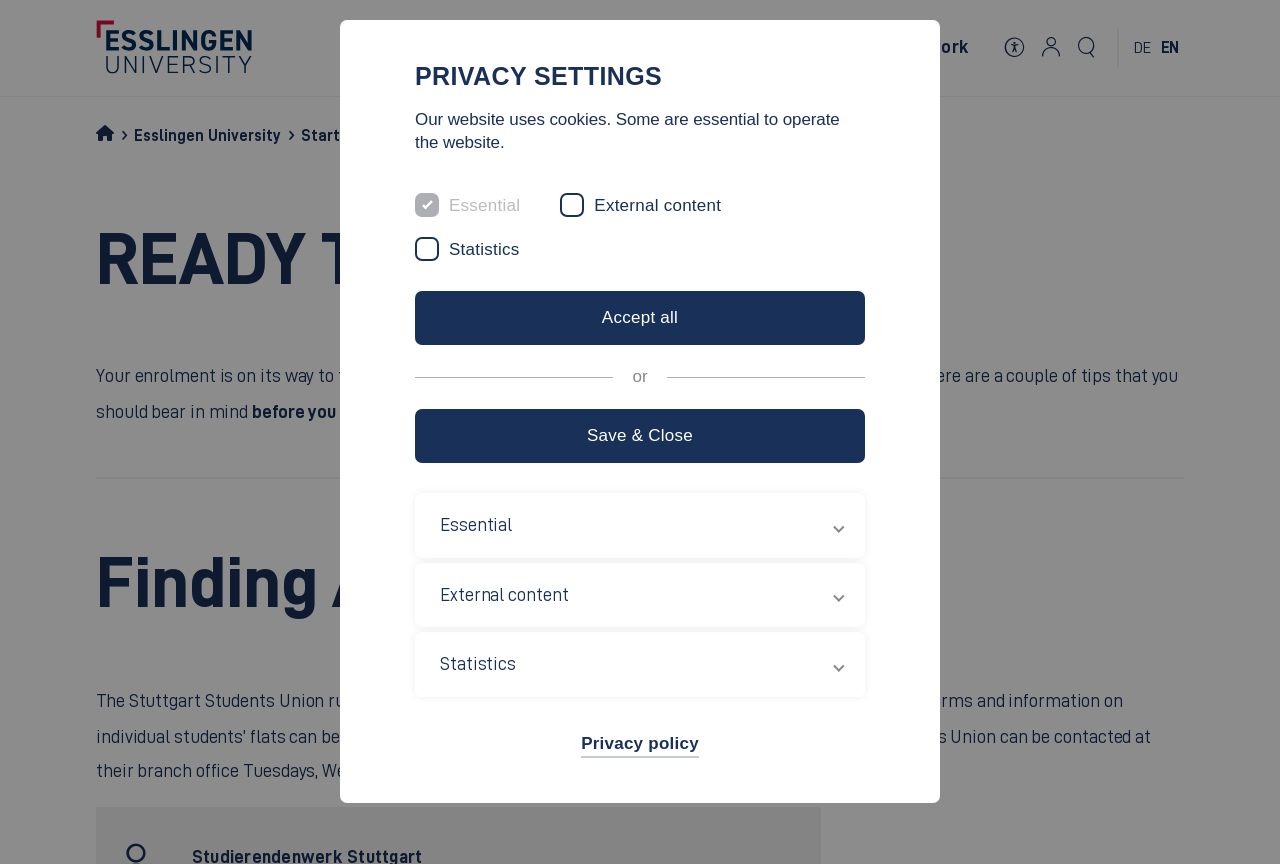Generate a thorough caption that explains the contents of the webpage.

The webpage is about Esslingen University of Applied Sciences, specifically the "Before you start" section. At the top left, there is a logo of the university, accompanied by a navigation menu with links to "Study", "University", "Research", "International", and "Network". To the right of the navigation menu, there is an accessibility menu and a language selection menu.

Below the top navigation bar, there is a section with links to "Home", "Esslingen University", "Starting your Studies", and "Before you start". This is followed by a main content area with a heading "READY TO GET STARTED" and a paragraph of text providing tips for students who have received their student certificate.

The main content area is divided into sections, with the first section discussing finding accommodation. There is a heading "Finding Accommodation" and a link to "student accommodation" as well as information about the Stuttgart Students Union.

To the right of the main content area, there is a section with a heading "PRIVACY SETTINGS". This section contains a description of the website's use of cookies, followed by a series of checkboxes for selecting which types of cookies to accept. There are buttons to "Accept all" or "Save & Close" the privacy settings. Below the checkboxes, there is a list of descriptions for each type of cookie. Finally, there is a link to the "Privacy policy" at the bottom of the page.